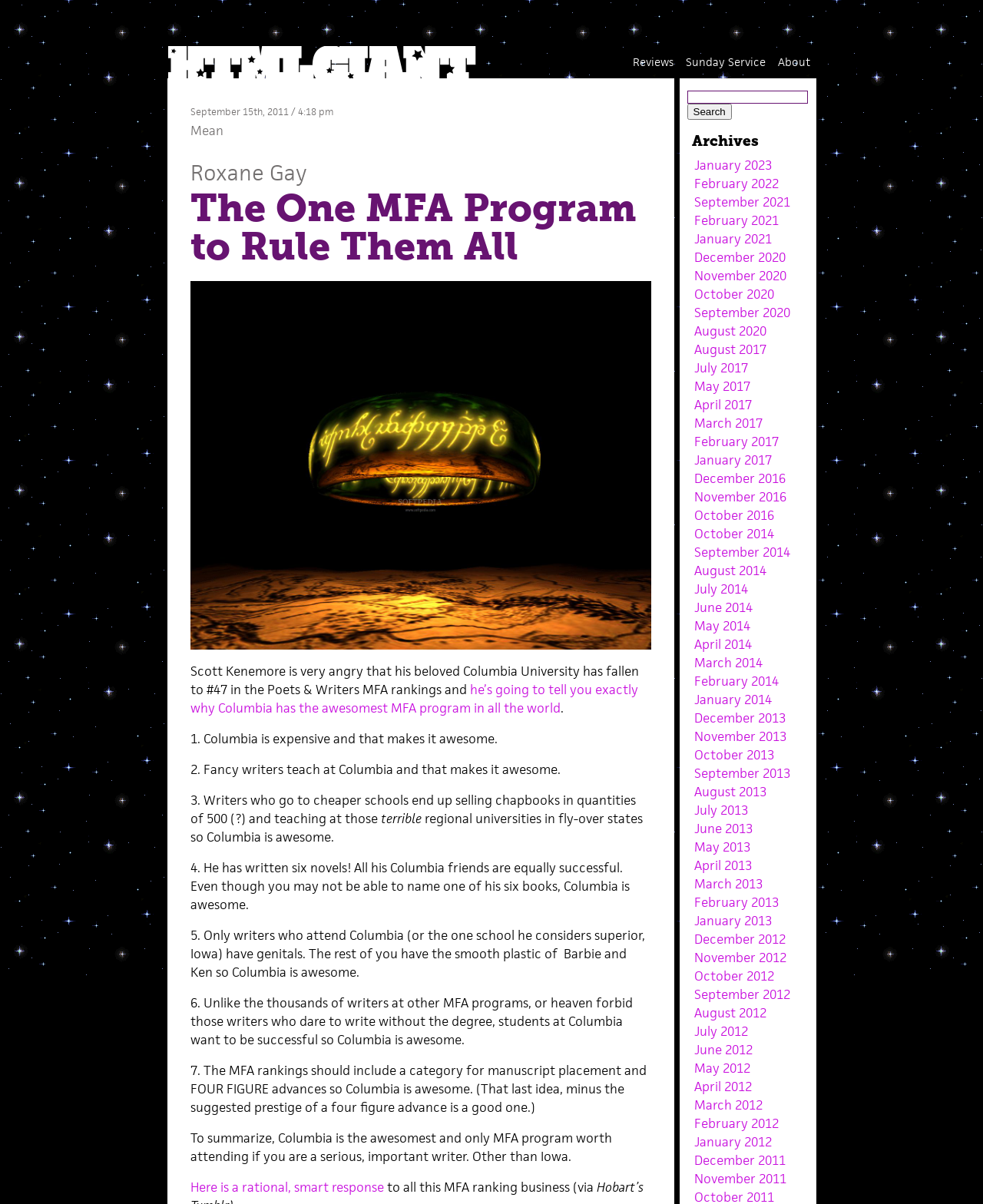Please identify the bounding box coordinates of the element's region that I should click in order to complete the following instruction: "Click the 'About' link". The bounding box coordinates consist of four float numbers between 0 and 1, i.e., [left, top, right, bottom].

[0.791, 0.045, 0.824, 0.057]